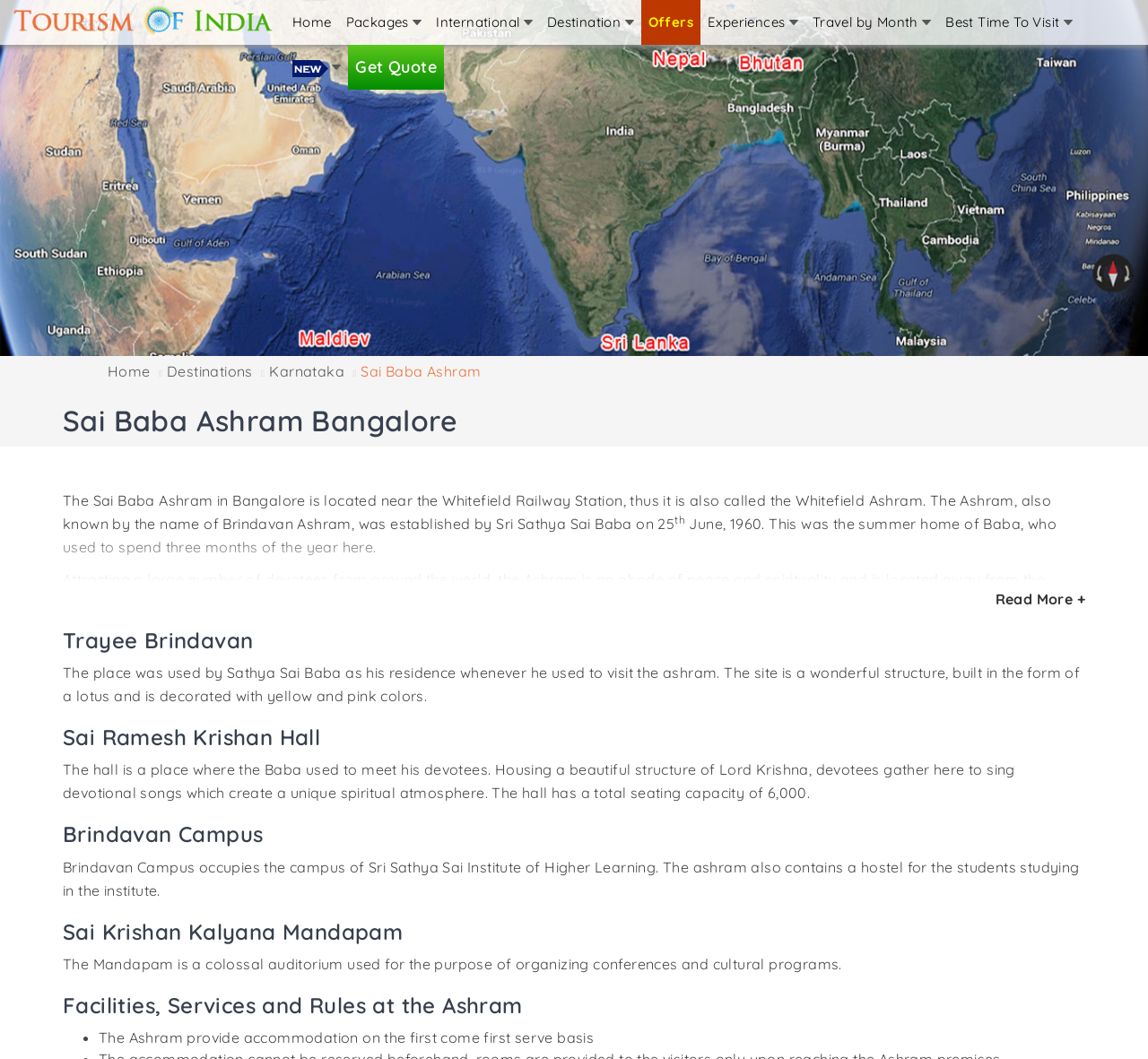What is the seating capacity of the Sai Ramesh Krishan Hall? Refer to the image and provide a one-word or short phrase answer.

6,000